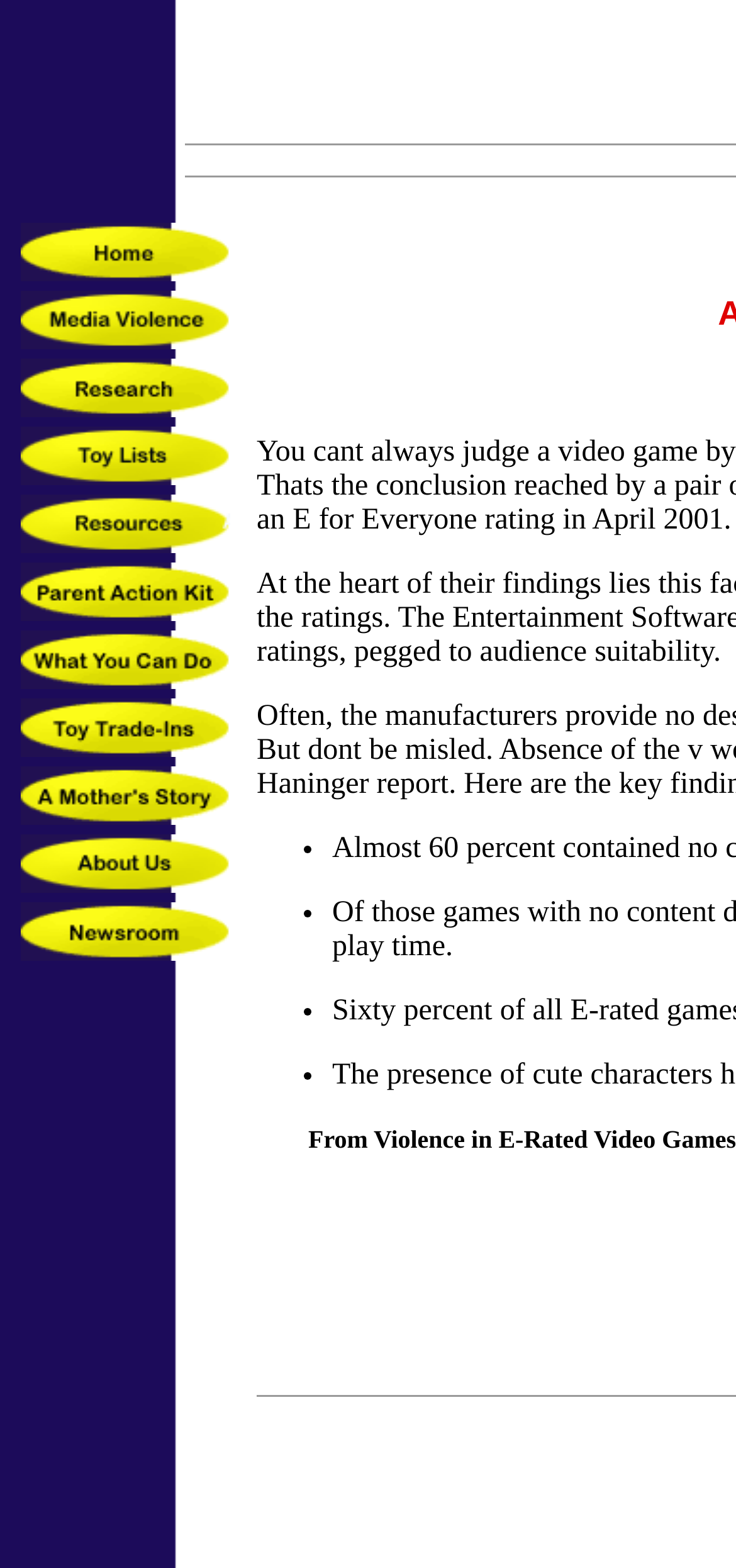Please determine the bounding box coordinates of the element to click in order to execute the following instruction: "View Media Violence page". The coordinates should be four float numbers between 0 and 1, specified as [left, top, right, bottom].

[0.021, 0.207, 0.321, 0.228]